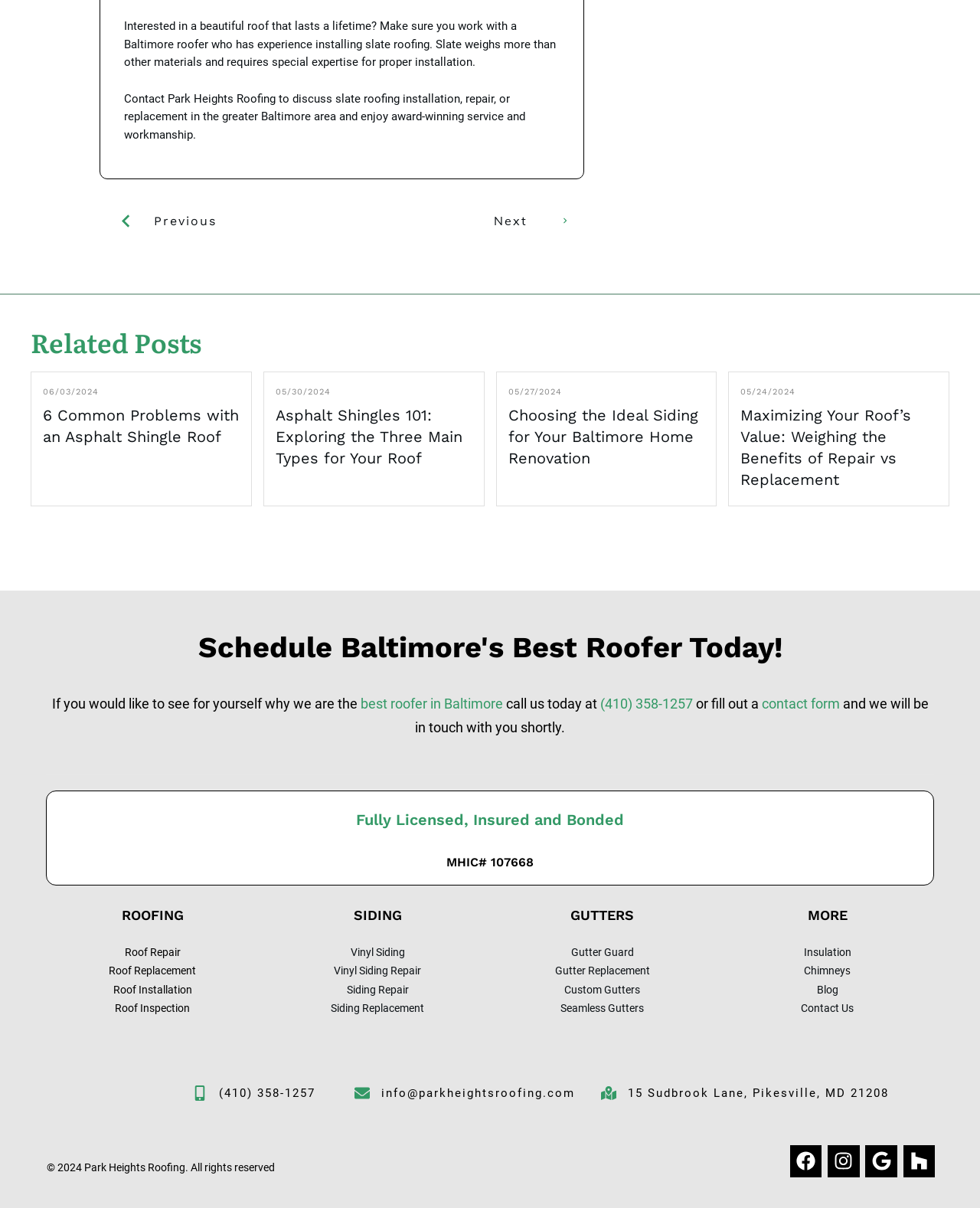What type of roofing does the company specialize in?
Can you provide an in-depth and detailed response to the question?

The company specializes in slate roofing, as mentioned in the introductory text 'Interested in a beautiful roof that lasts a lifetime? Make sure you work with a Baltimore roofer who has experience installing slate roofing.'